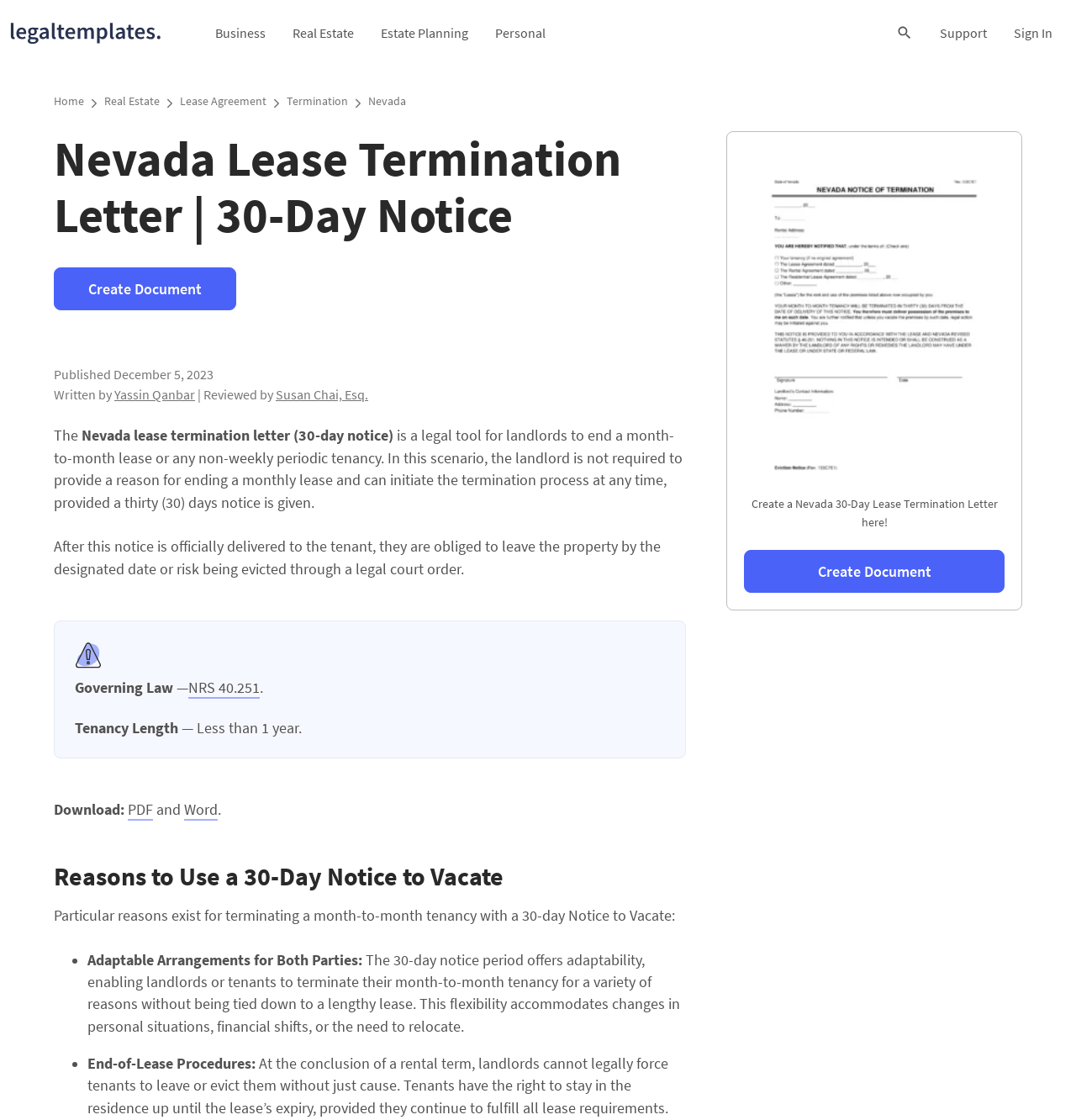What is the governing law for lease termination in Nevada?
Please provide a comprehensive answer based on the visual information in the image.

The webpage states that the governing law for lease termination in Nevada is NRS 40.251, as mentioned in the 'Governing Law' section.